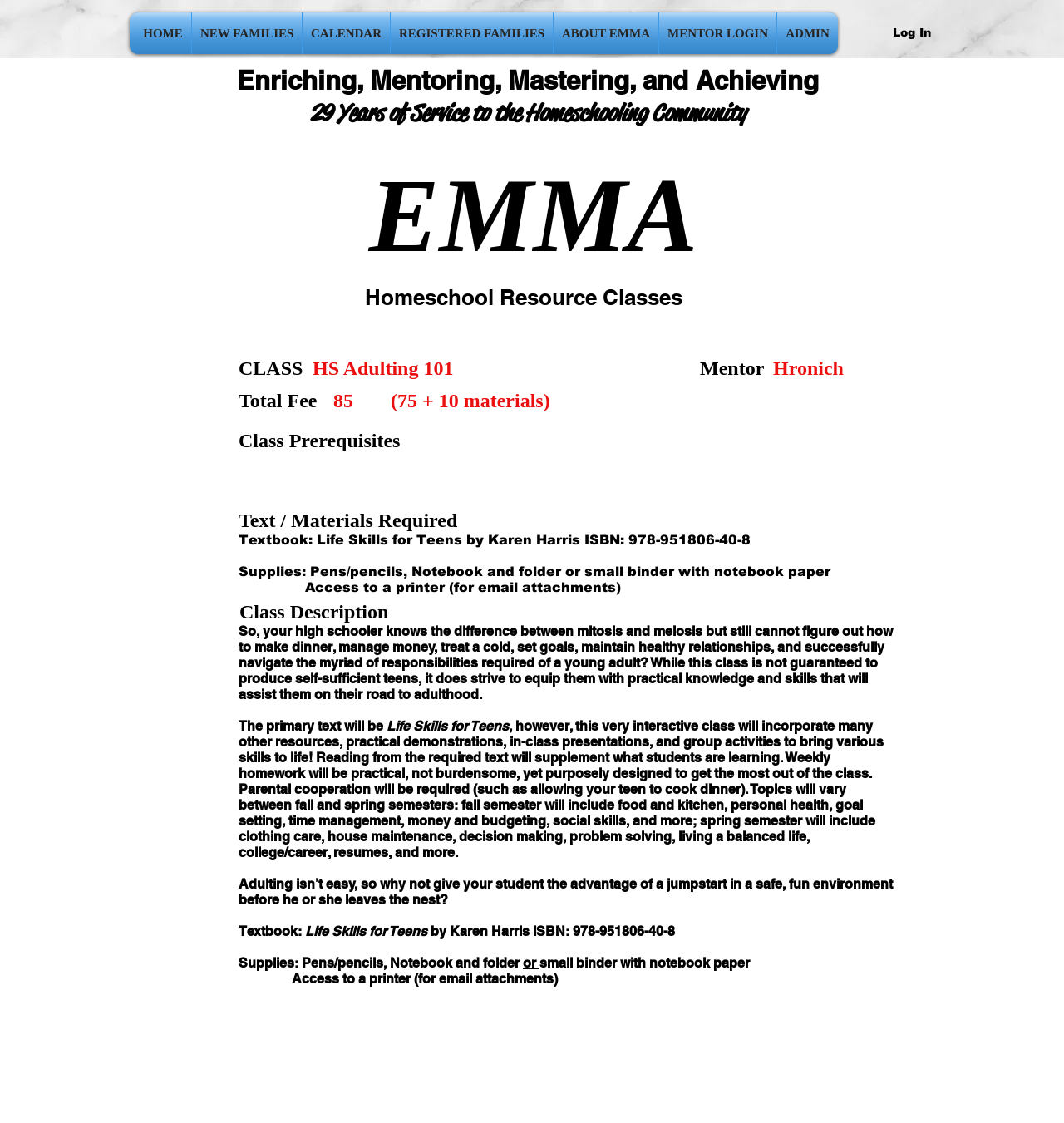Provide a thorough description of this webpage.

The webpage is about HS Adulting 101, a homeschool resource class. At the top of the page, there is a marble surface image that spans the entire width. Below the image, there is a navigation bar with eight links: HOME, NEW FAMILIES, CALENDAR, REGISTERED FAMILIES, ABOUT EMMA, MENTOR LOGIN, and ADMIN. To the right of the navigation bar, there is a Log In button.

The main content of the page is divided into sections. The first section has a heading that reads "Enriching, Mentoring, Mastering, and Achieving 29 Years of Service to the Homeschooling Community" and is followed by a heading that reads "EMMA" with a link to EMMA. Below this, there is a section with a heading that reads "Homeschool Resource Classes" and is divided into four columns with headings that read "CLASS", "HS Adulting 101", "Mentor", and "Hronich" and "Total Fee" with a value of "85" and a description of "(75 + 10 materials)".

The next section has a heading that reads "Class Prerequisites" with a blank space below it. This is followed by a section with a heading that reads "Text / Materials Required" with a detailed list of required textbooks and supplies, including a textbook titled "Life Skills for Teens" by Karen Harris and various stationery items.

The main content of the page is a detailed class description of HS Adulting 101, which aims to equip high schoolers with practical knowledge and skills to assist them on their road to adulthood. The class covers various topics, including food and kitchen, personal health, goal setting, time management, money and budgeting, social skills, and more. The description also mentions that the class will incorporate many other resources, practical demonstrations, in-class presentations, and group activities to bring various skills to life.